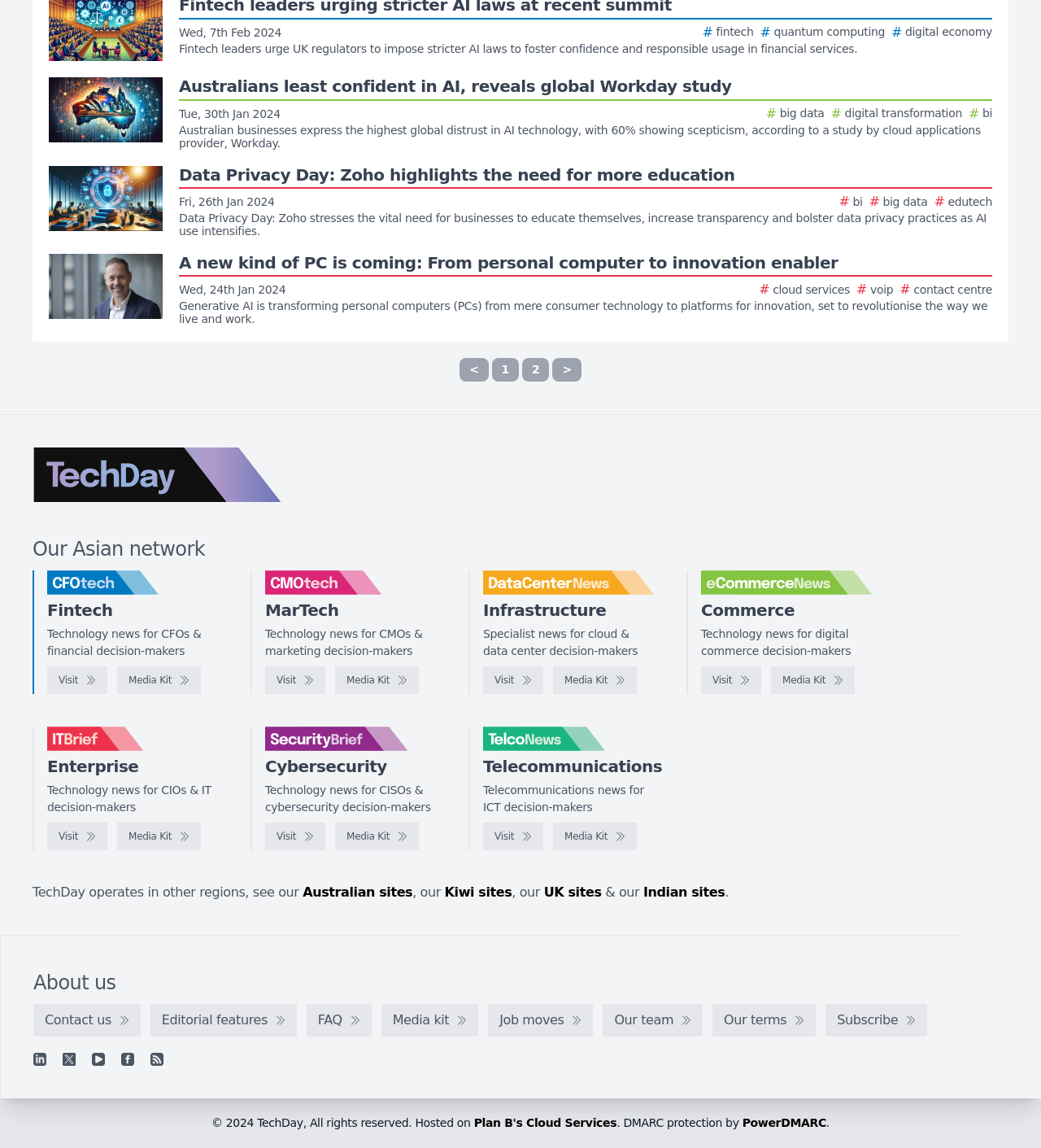How many pages are there in total?
Use the screenshot to answer the question with a single word or phrase.

2